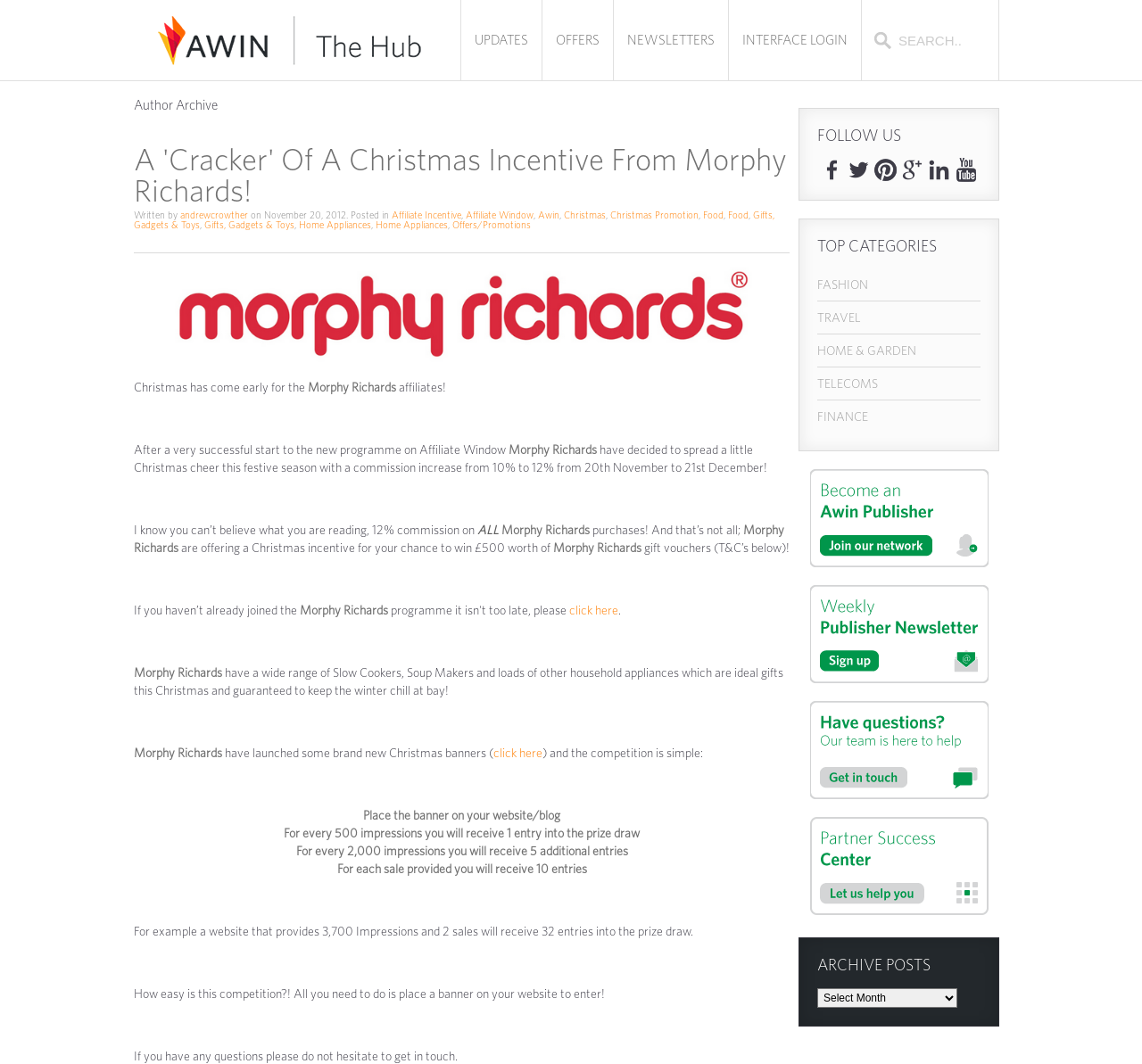What is the commission increase offered by Morphy Richards?
Analyze the image and deliver a detailed answer to the question.

According to the article, Morphy Richards has decided to spread a little Christmas cheer this festive season with a commission increase from 10% to 12% from 20th November to 21st December.